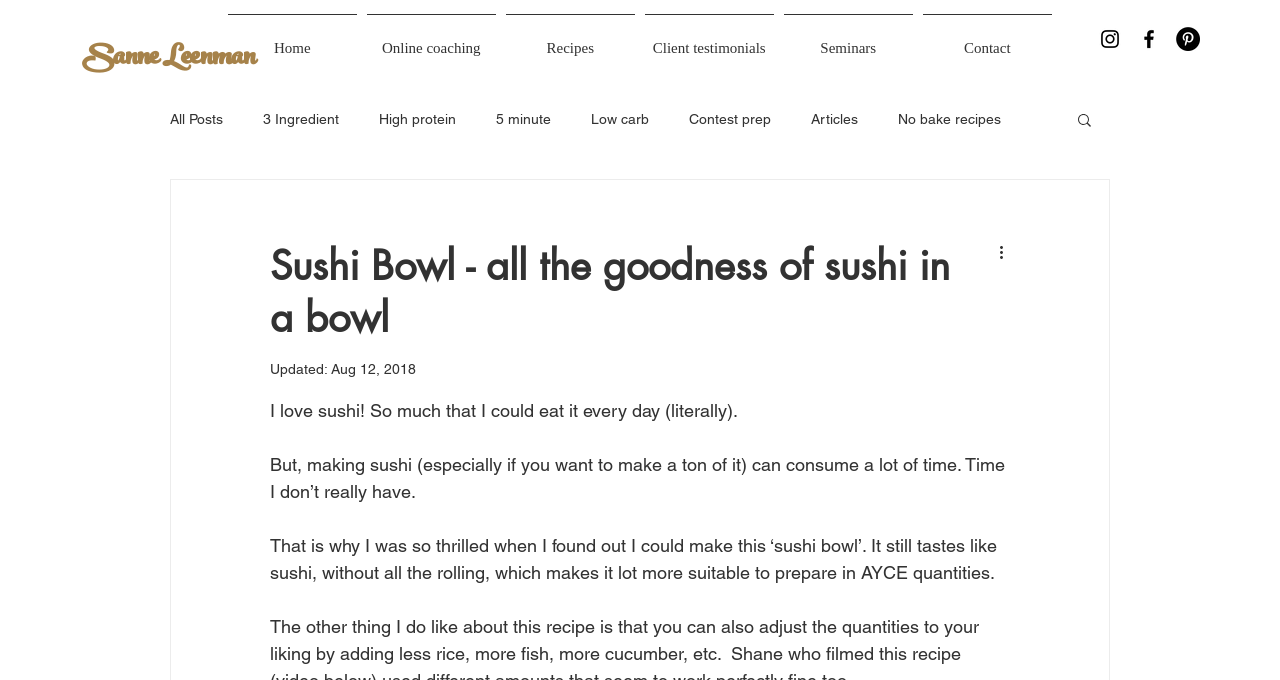Specify the bounding box coordinates of the area to click in order to execute this command: 'Click on the 'Home' link'. The coordinates should consist of four float numbers ranging from 0 to 1, and should be formatted as [left, top, right, bottom].

[0.174, 0.021, 0.283, 0.094]